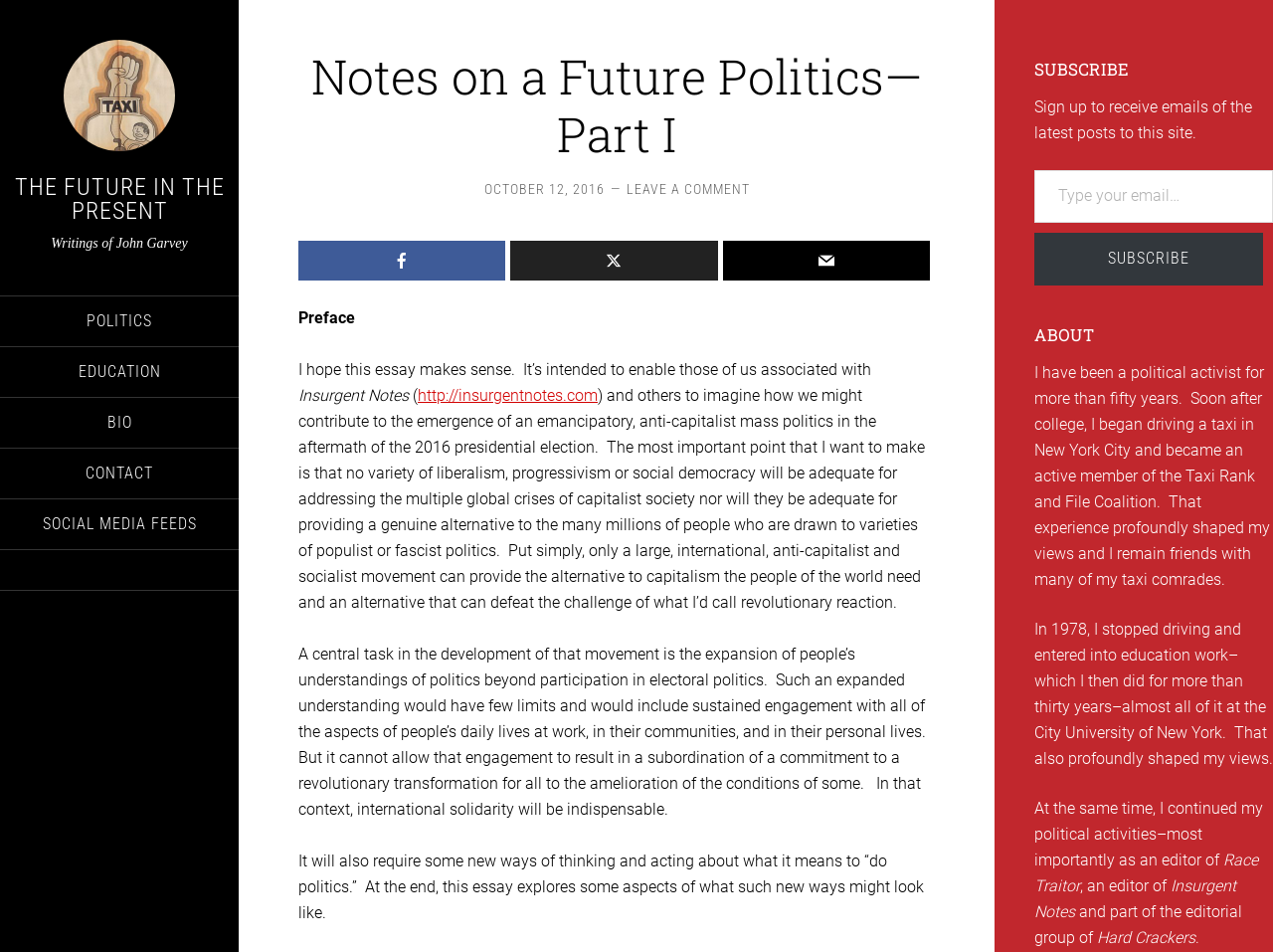Please mark the bounding box coordinates of the area that should be clicked to carry out the instruction: "Click the BIO link".

[0.0, 0.418, 0.188, 0.47]